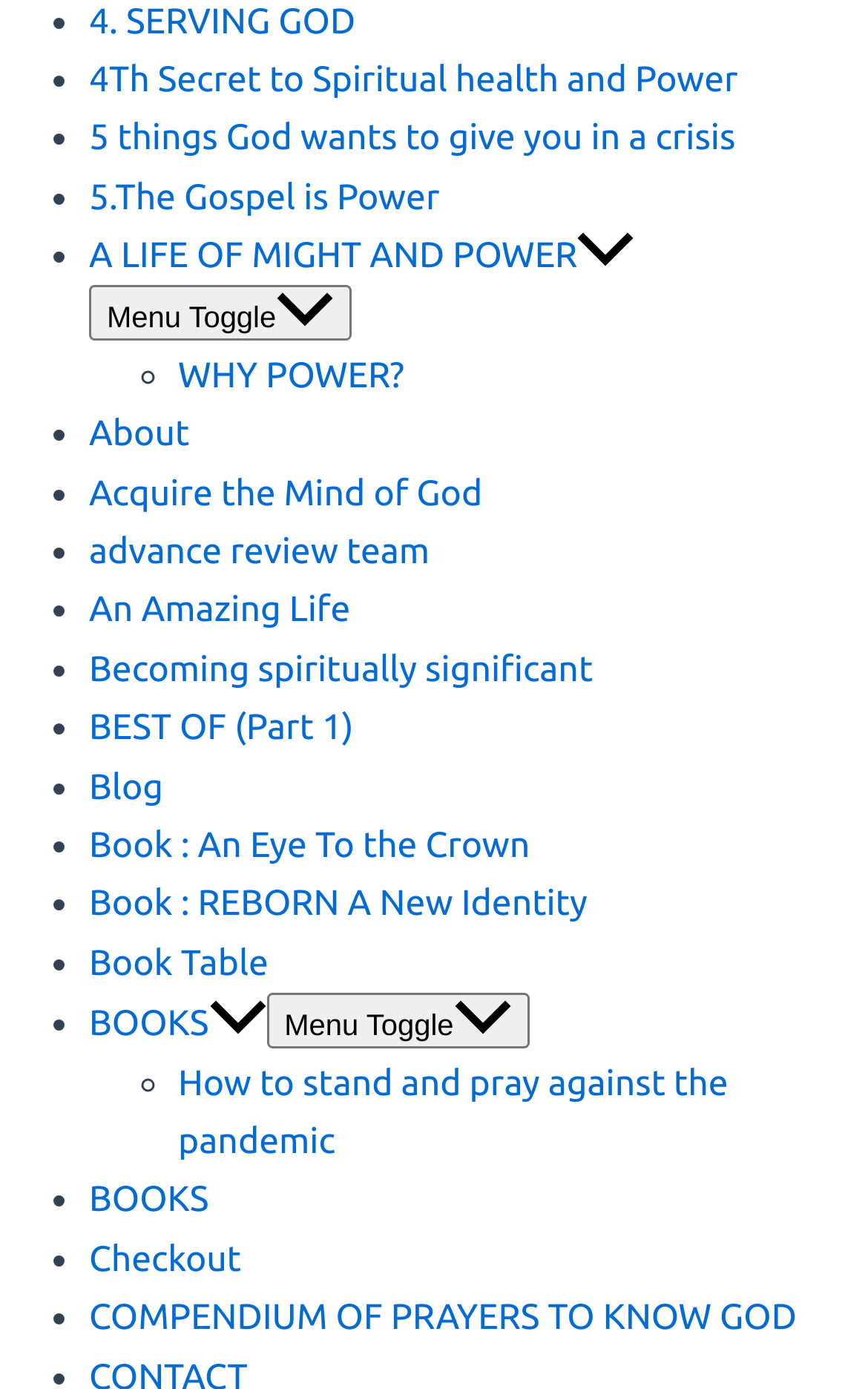Specify the bounding box coordinates of the element's region that should be clicked to achieve the following instruction: "Click on the 'Checkout' link". The bounding box coordinates consist of four float numbers between 0 and 1, in the format [left, top, right, bottom].

[0.103, 0.892, 0.278, 0.921]